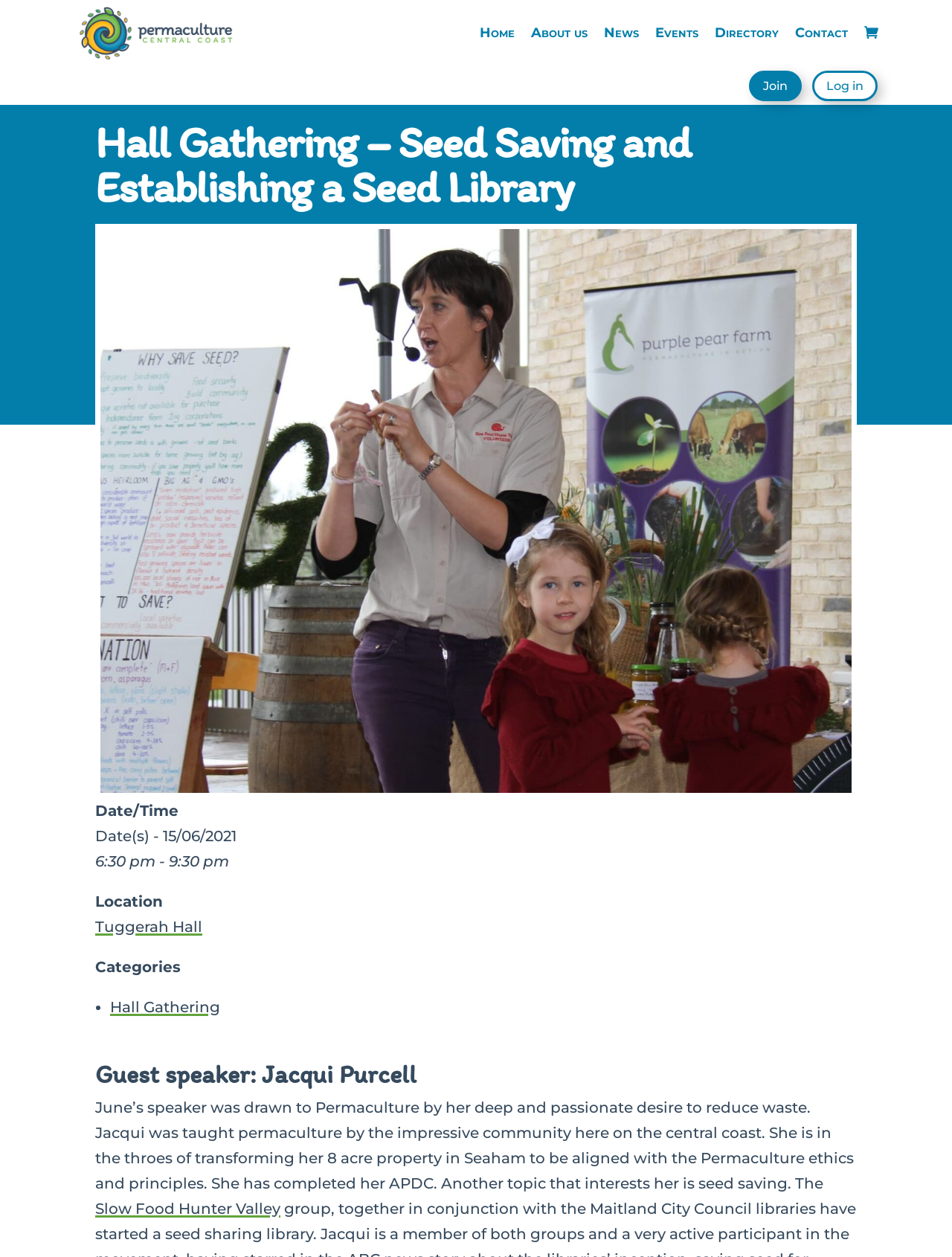Can you look at the image and give a comprehensive answer to the question:
What is the date of the Hall Gathering event?

I found the date of the event by looking at the 'Date(s)' section, which is located below the main heading and above the image. The date is specified as '15/06/2021'.